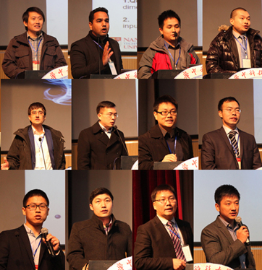Generate a descriptive account of all visible items and actions in the image.

This image features a grid of nine individuals, each captured during a presentation or speech, likely at a conference or seminar. The individuals appear to be engaged in sharing their research or insights, a common setting in academic and professional environments. 

The photographs show a variety of expressions and poses, indicating active participation and communication. Each speaker is dressed in formal or semi-formal attire, signifying the professionalism expected in such settings. The backdrop suggests a venue that is well-equipped for presentations, perhaps featuring visual aids or presentations on a screen behind them.

The context may relate to topics in science or engineering, given the link to a research foundation noted elsewhere on the website. This suggests the gatherings are centered on academic discourse and collaboration among professionals in the field.